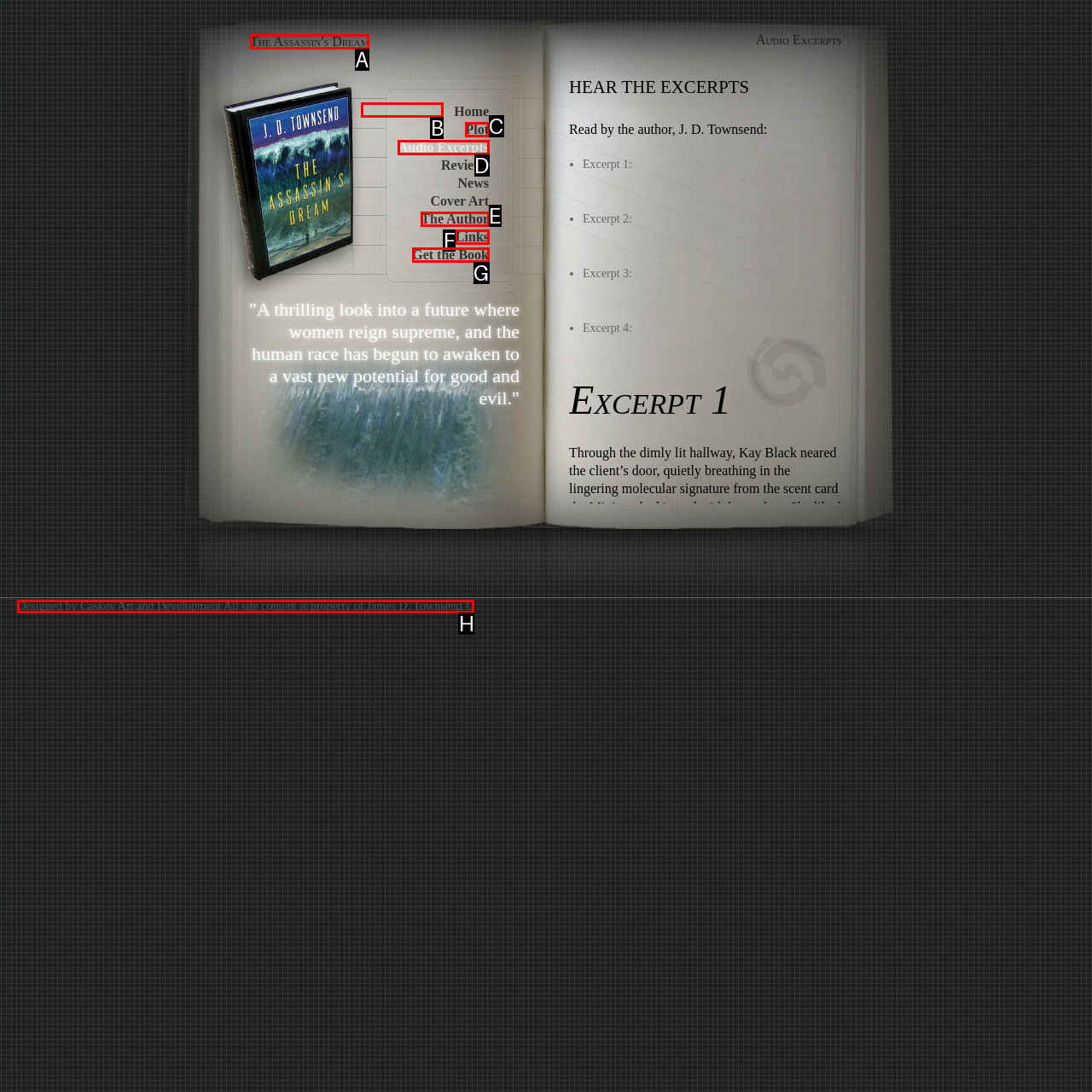To complete the task: Click on 'Get the Book' link, which option should I click? Answer with the appropriate letter from the provided choices.

G